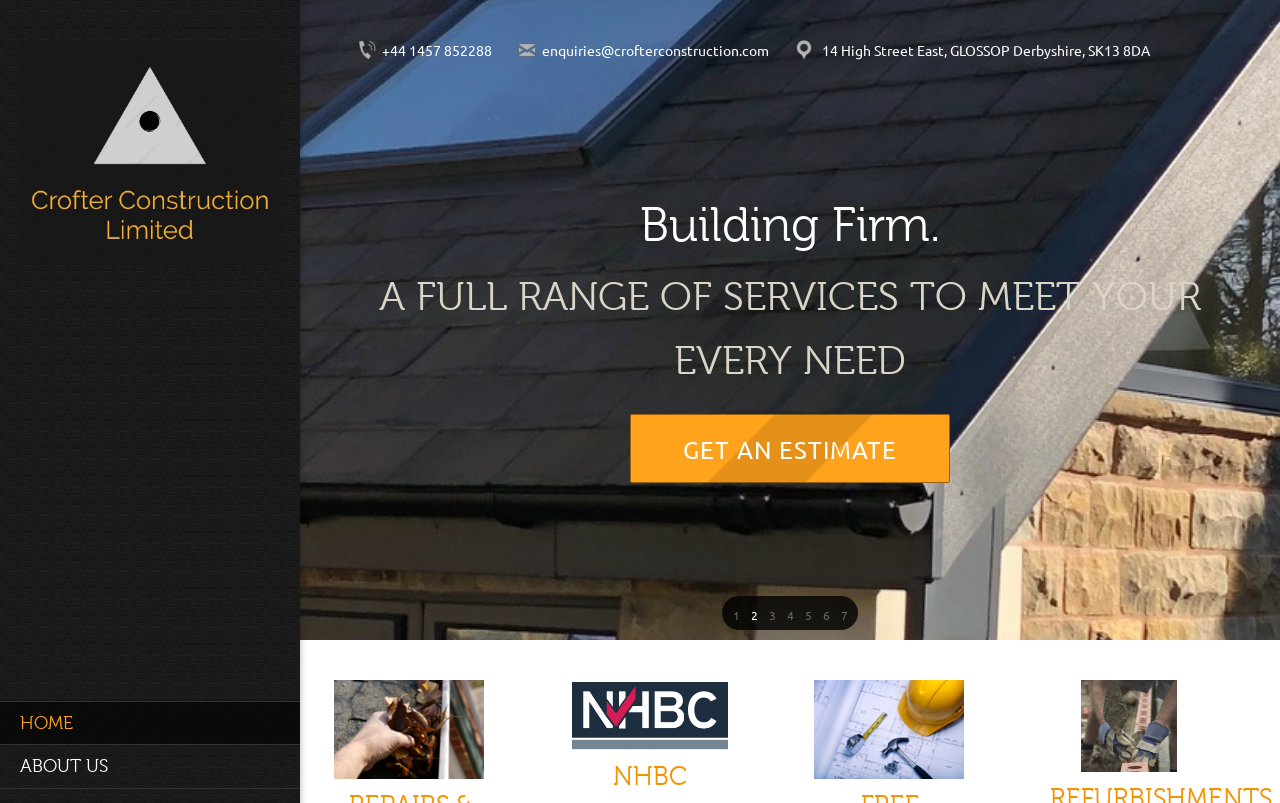What is the name of the construction company?
Refer to the image and answer the question using a single word or phrase.

Crofter Construction